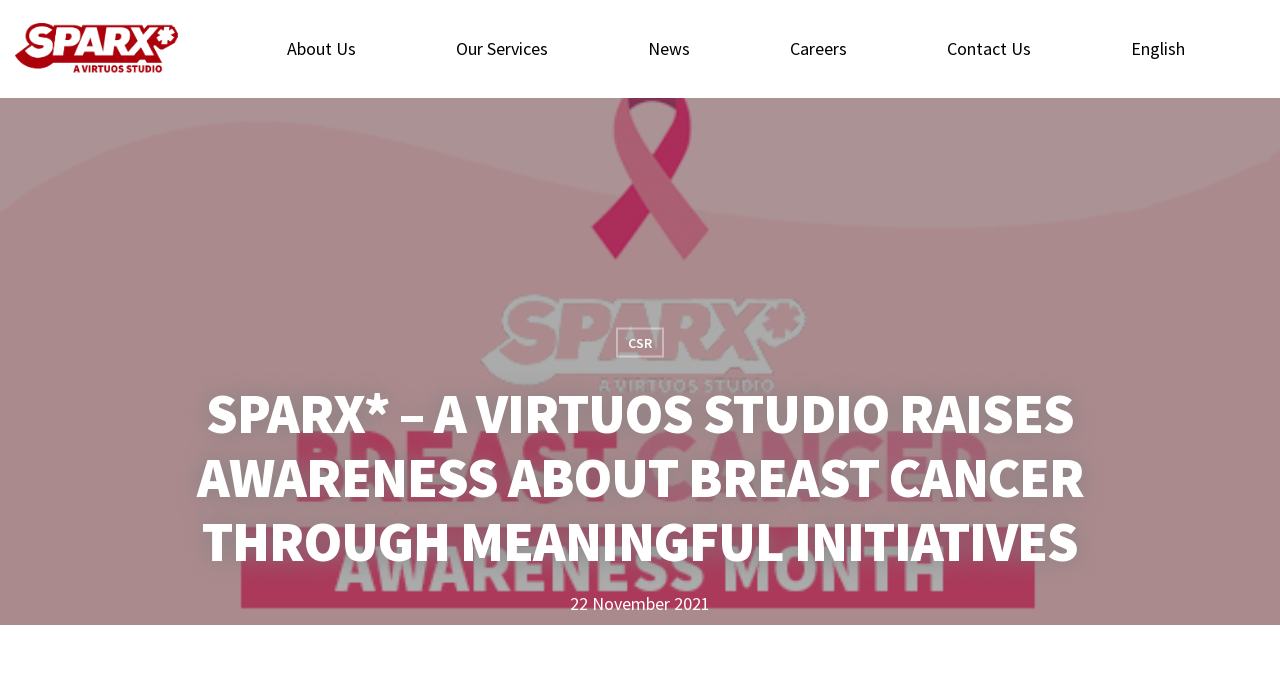Determine the bounding box coordinates for the area that should be clicked to carry out the following instruction: "go to Sparx* homepage".

[0.012, 0.034, 0.139, 0.109]